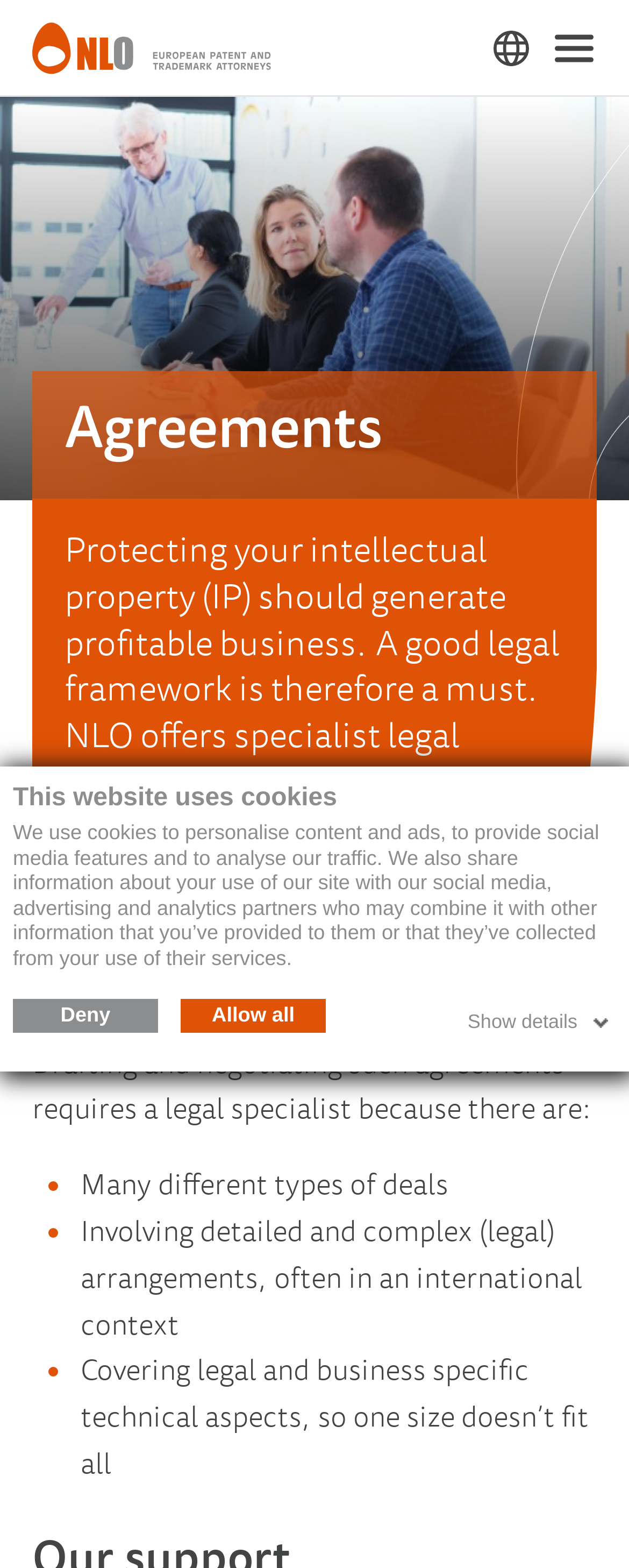What is the purpose of NLO's services?
From the details in the image, provide a complete and detailed answer to the question.

I inferred the purpose of NLO's services by reading the text on the webpage, which states that 'Protecting your intellectual property (IP) should generate profitable business. A good legal framework is therefore a must.' This suggests that NLO's services are focused on protecting intellectual property.